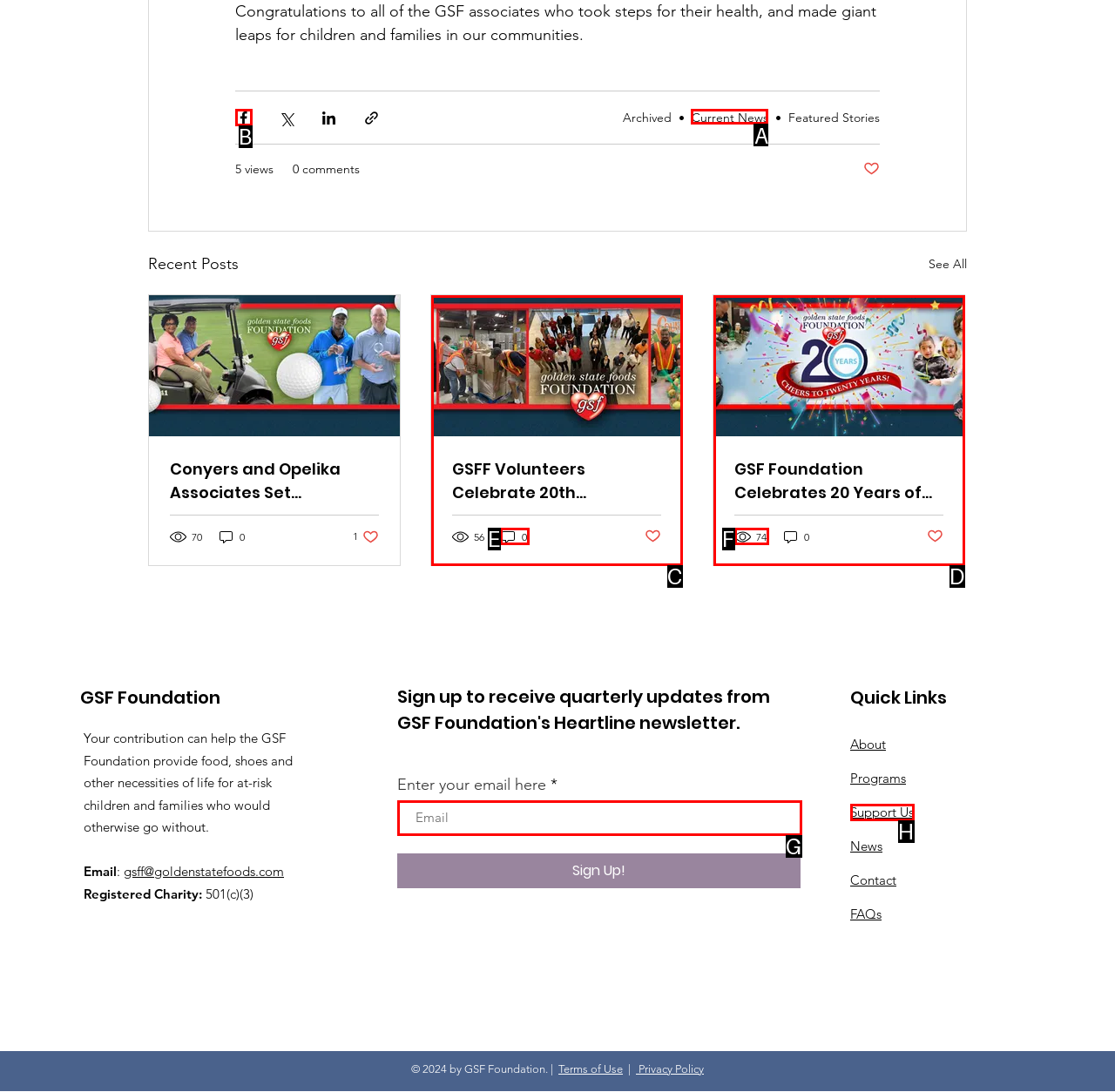Which option should be clicked to complete this task: Read Current News
Reply with the letter of the correct choice from the given choices.

A